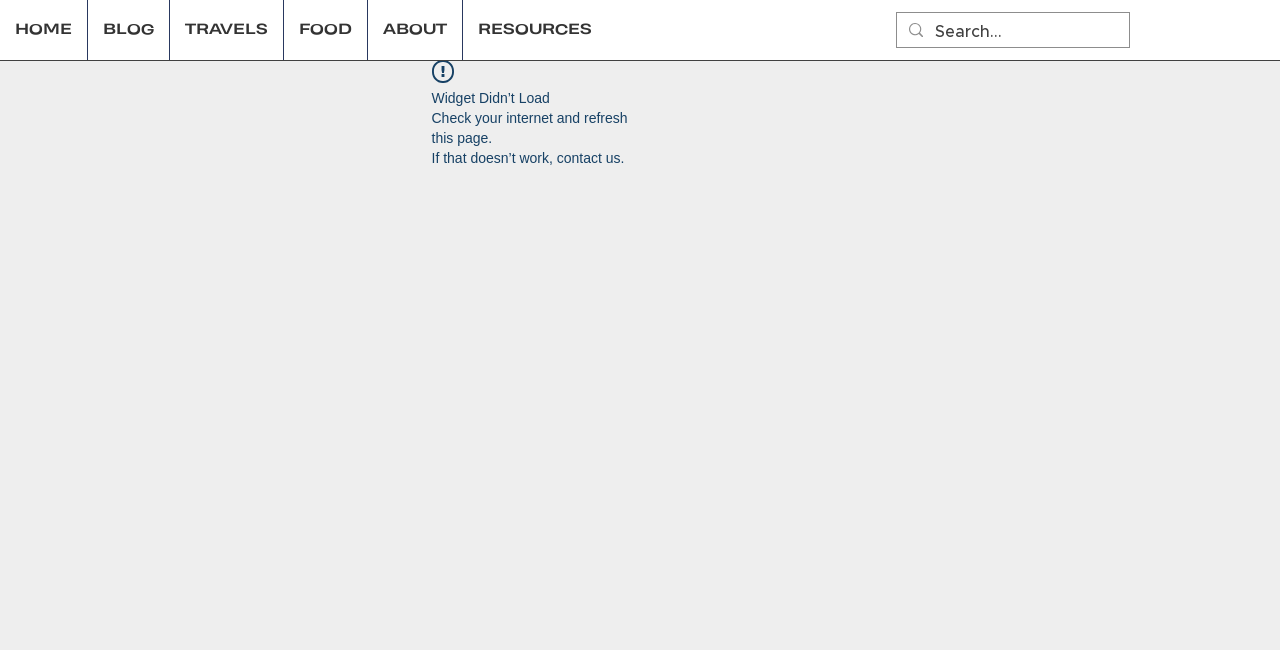Give a succinct answer to this question in a single word or phrase: 
How many navigation links are available?

6